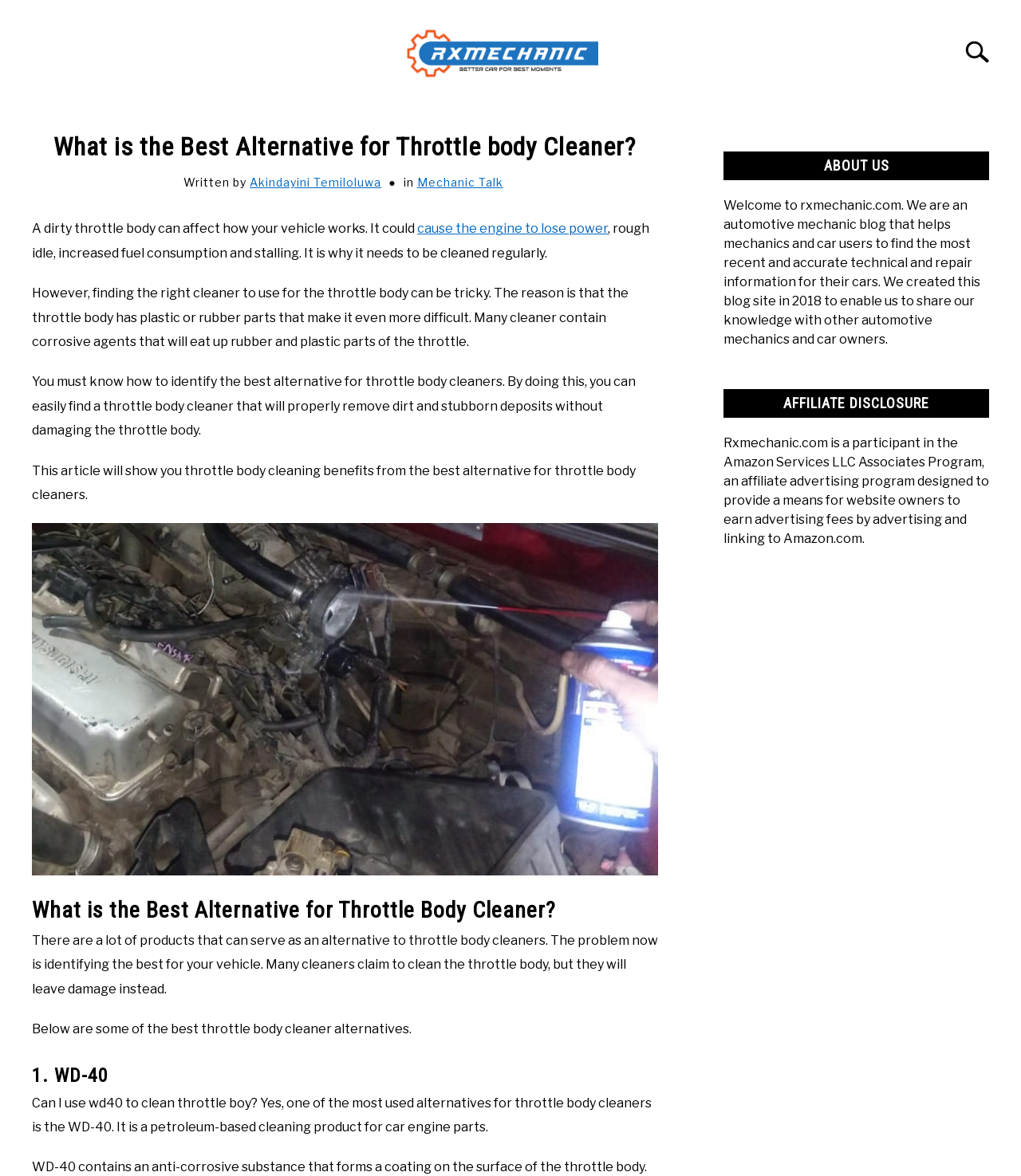Please extract the webpage's main title and generate its text content.

What is the Best Alternative for Throttle body Cleaner?